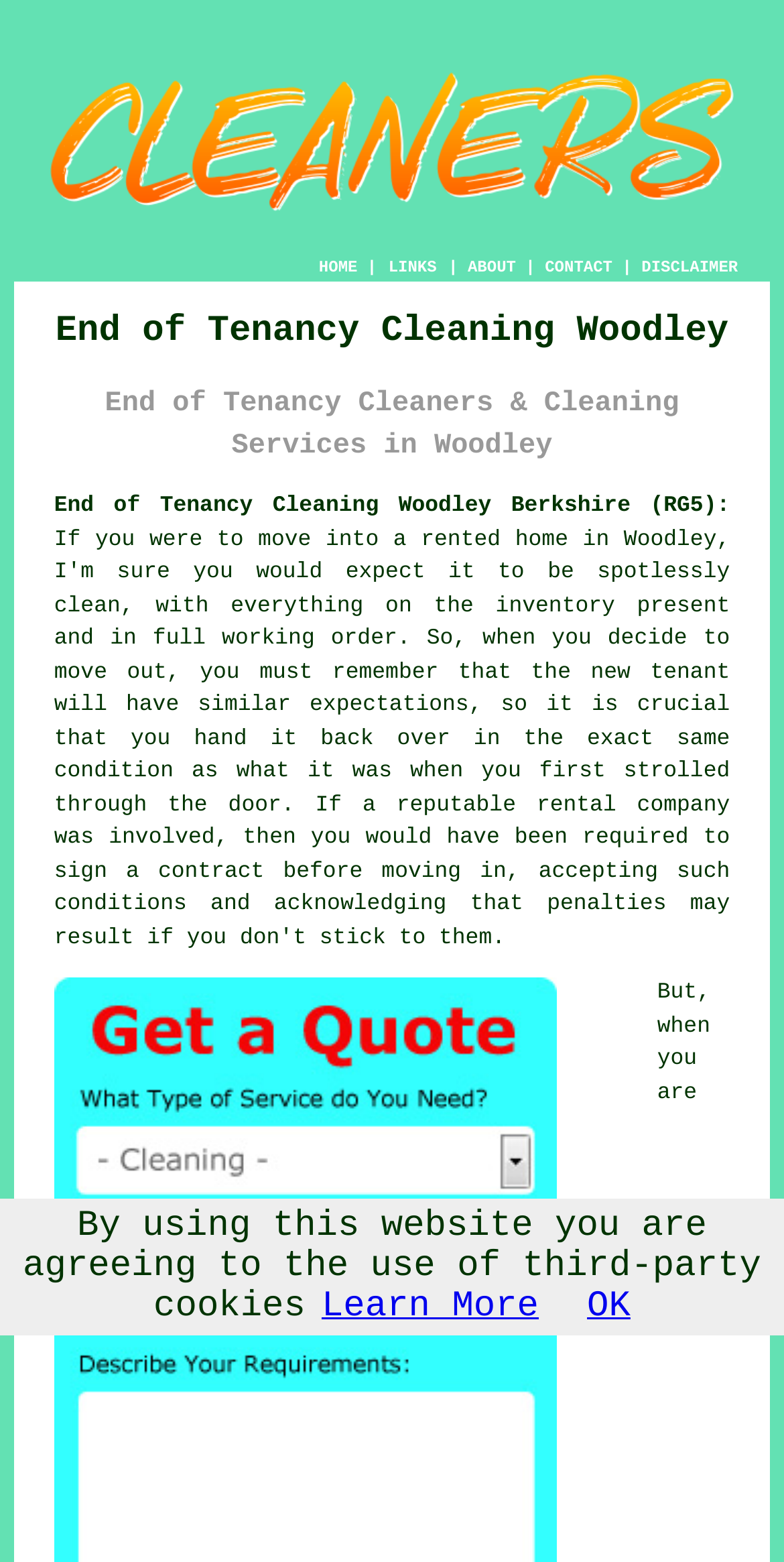How many navigation links are there? Please answer the question using a single word or phrase based on the image.

5